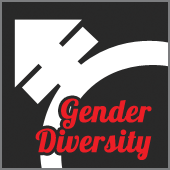Provide your answer in one word or a succinct phrase for the question: 
What is the theme of the image?

Gender Diversity